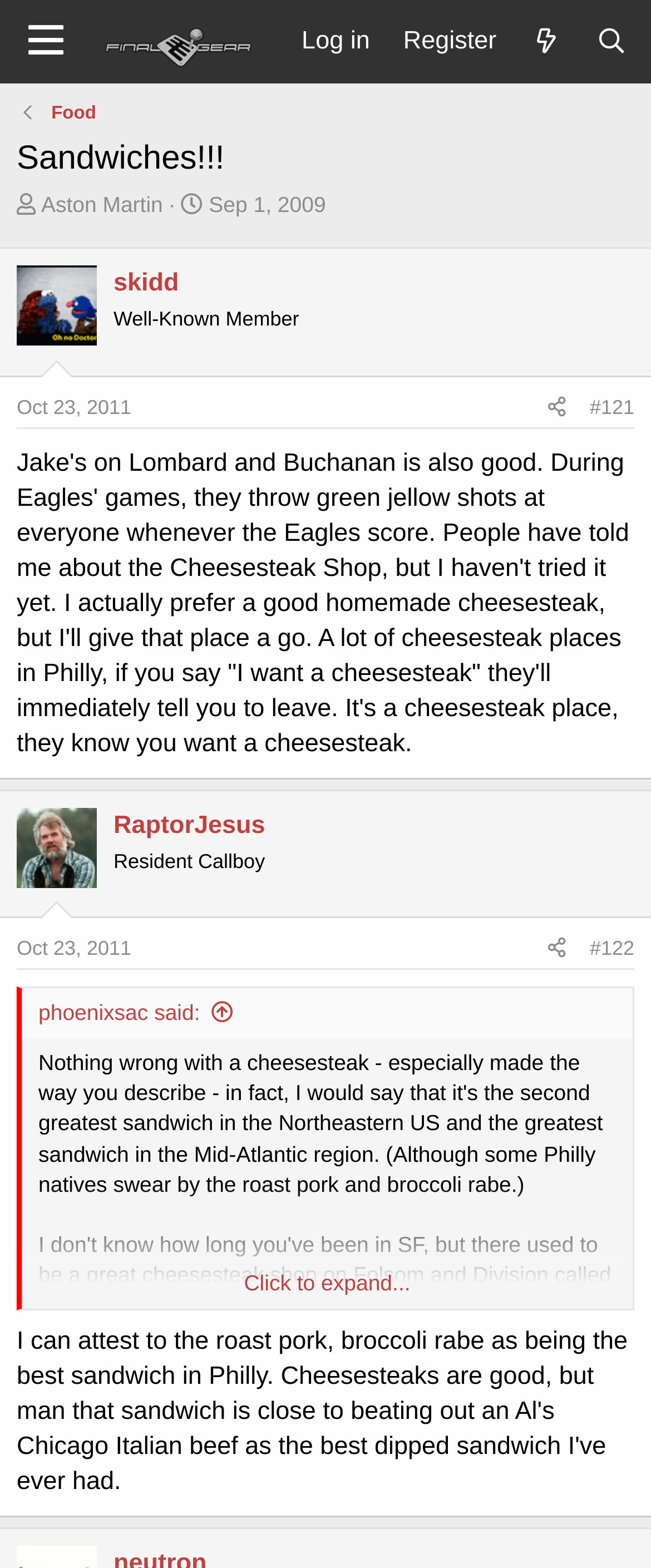Please identify the bounding box coordinates of the element that needs to be clicked to perform the following instruction: "Go to 'FinalGear.com Forums'".

[0.143, 0.007, 0.395, 0.046]